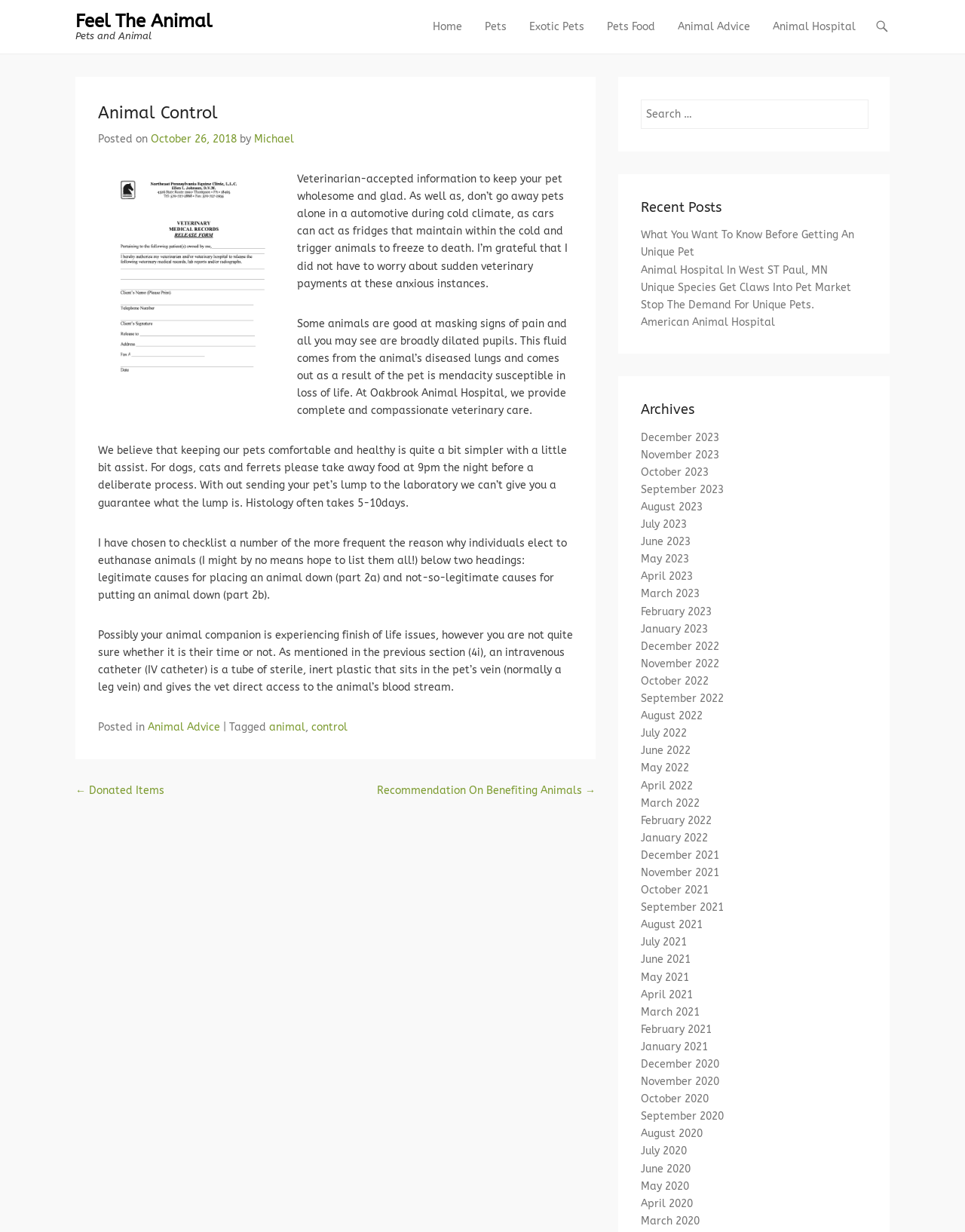Identify the bounding box coordinates of the element that should be clicked to fulfill this task: "Search for something". The coordinates should be provided as four float numbers between 0 and 1, i.e., [left, top, right, bottom].

None